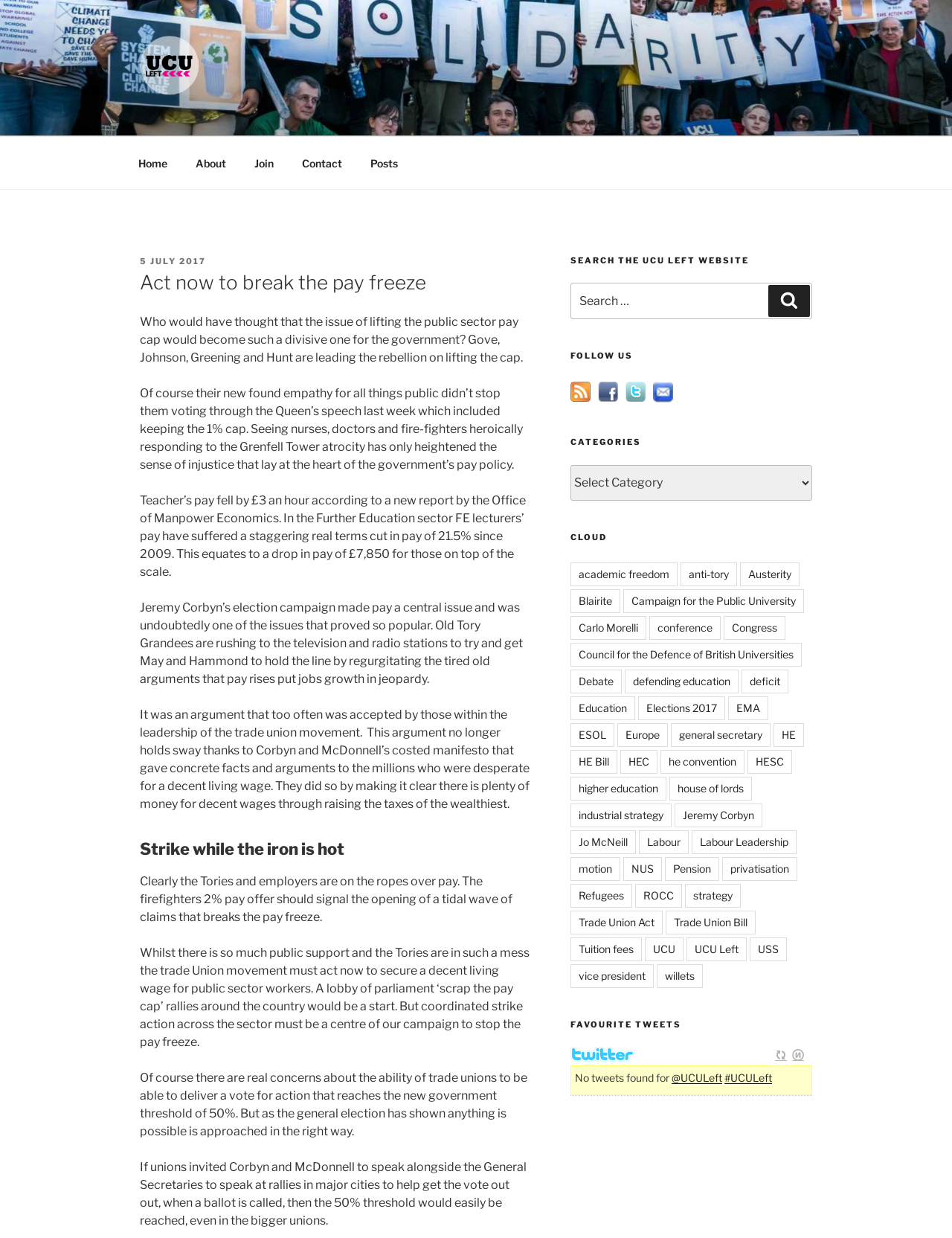Given the description "5 July 20175 July 2017", provide the bounding box coordinates of the corresponding UI element.

[0.147, 0.207, 0.216, 0.215]